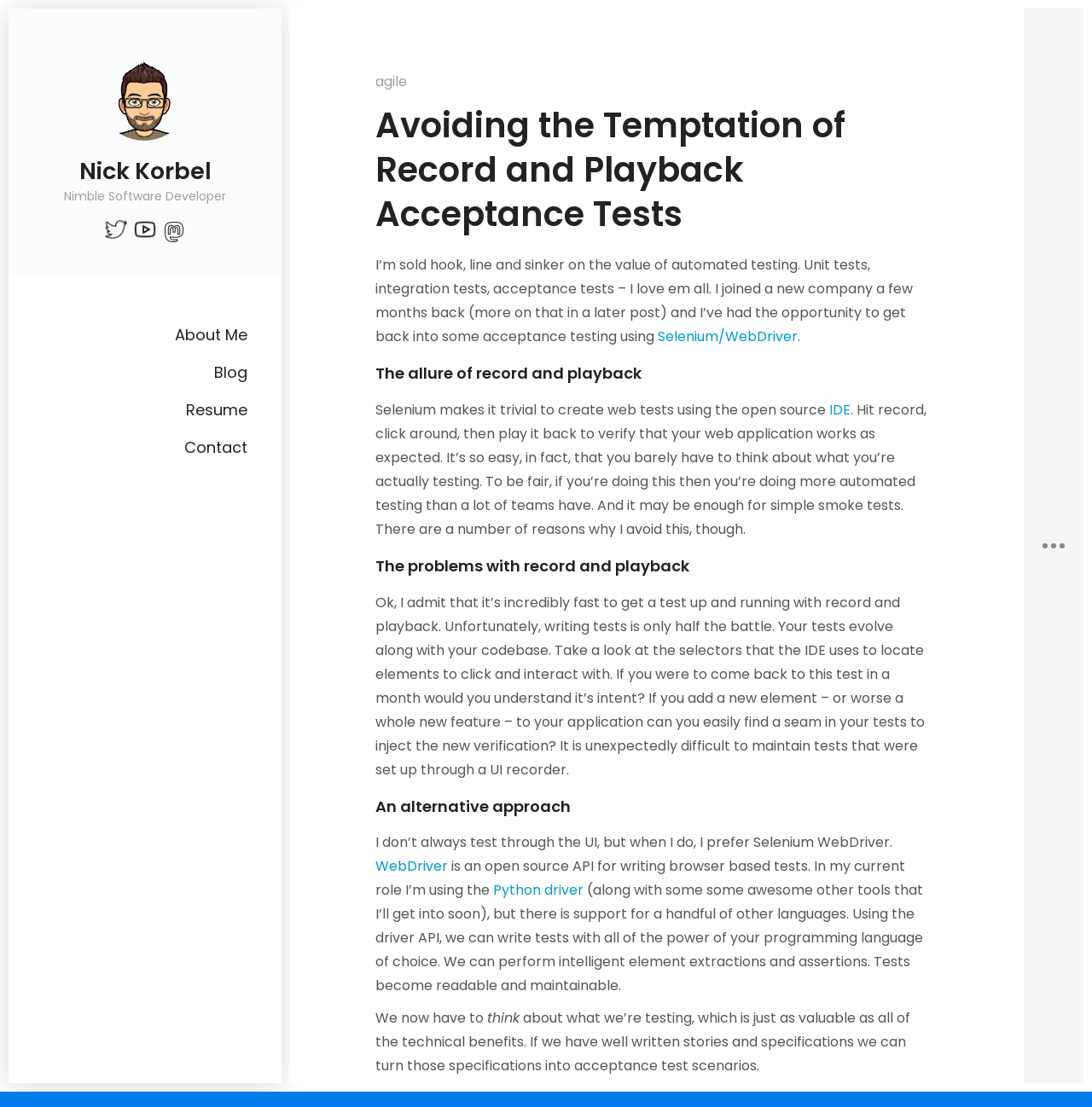Summarize the webpage comprehensively, mentioning all visible components.

This webpage is about a blog post titled "Avoiding the Temptation of Record and Playback Acceptance Tests" by Nick Korbel, a nimble software developer. At the top, there is a small image and a link to the author's name. Below the title, there are three social media links with their respective icons, including Twitter, YouTube, and Mastodon.

On the left side, there are four navigation links: "About Me", "Blog", "Resume", and "Contact". The main content of the blog post starts with a header that reads "Avoiding the Temptation of Record and Playback Acceptance Tests". The article discusses the author's experience with automated testing, specifically with Selenium/WebDriver.

The text is divided into four sections: "I'm sold hook, line and sinker on the value of automated testing", "The allure of record and playback", "The problems with record and playback", and "An alternative approach". Each section has a heading and several paragraphs of text. There are also links to specific terms like "Selenium/WebDriver", "IDE", and "Python driver" scattered throughout the article.

The author argues that while record and playback acceptance tests may be easy to create, they are difficult to maintain and understand in the long run. Instead, the author prefers using Selenium WebDriver, an open-source API for writing browser-based tests, which allows for more readable and maintainable tests.